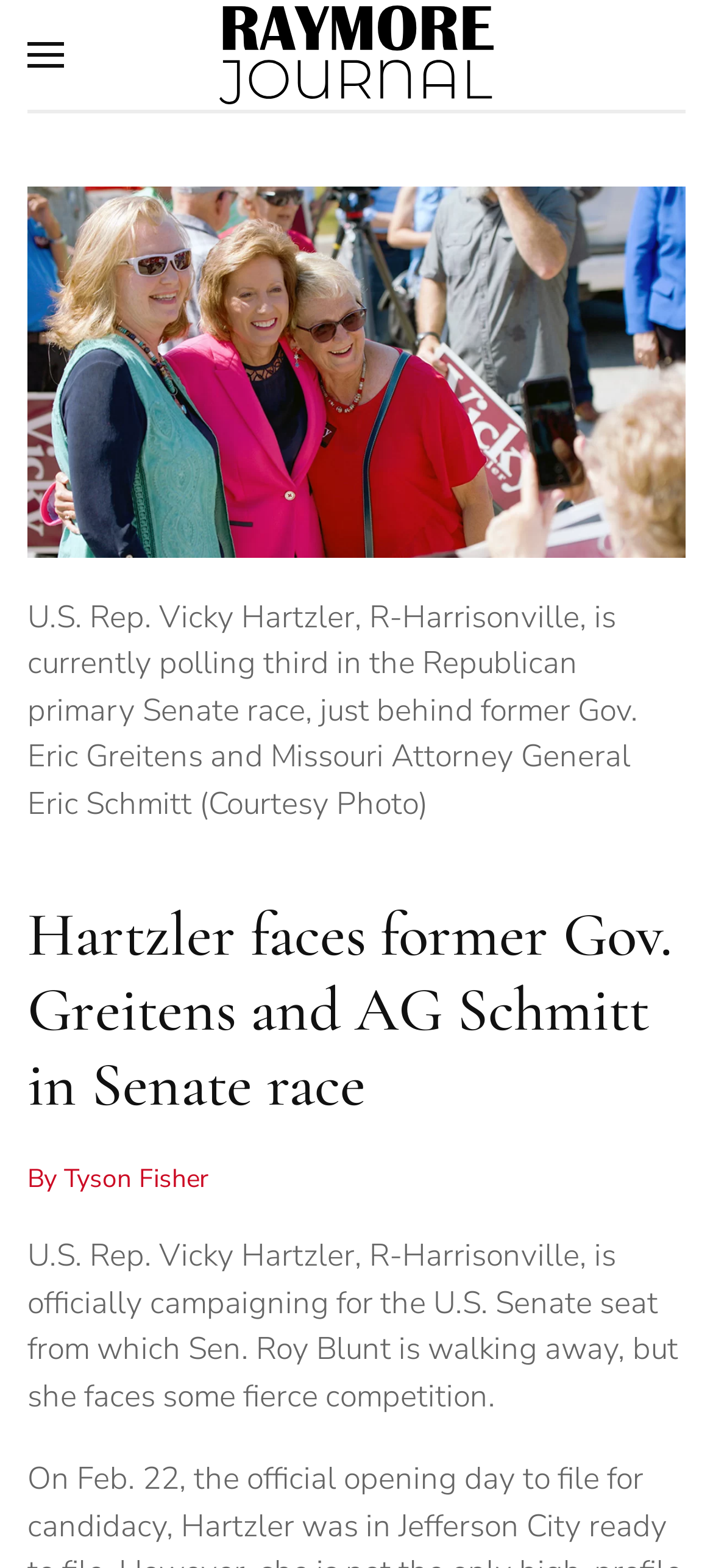Provide the bounding box for the UI element matching this description: "aria-label="Open menu"".

[0.038, 0.0, 0.09, 0.07]